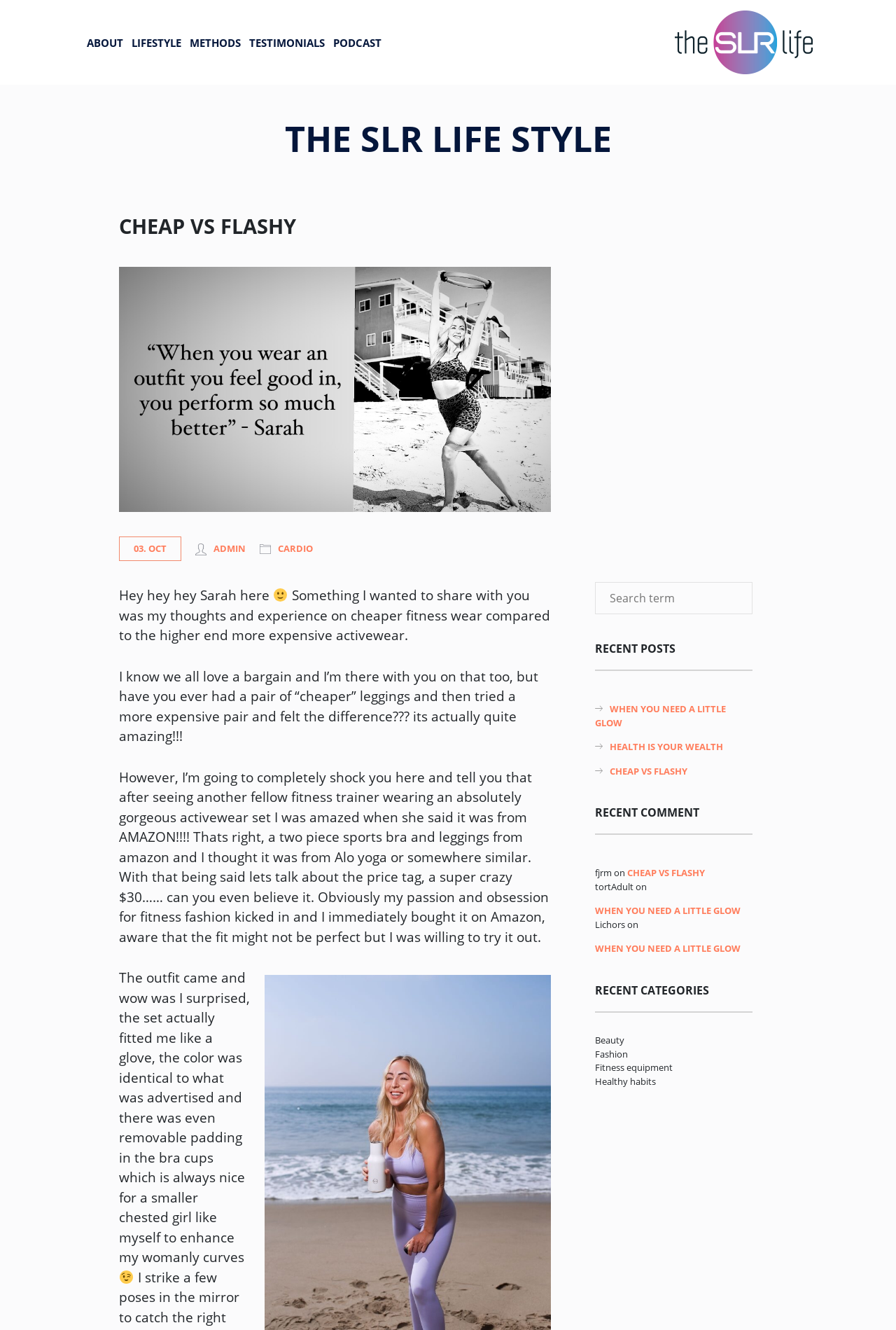Find and indicate the bounding box coordinates of the region you should select to follow the given instruction: "View the CHEAP VS FLASHY article".

[0.664, 0.575, 0.767, 0.585]